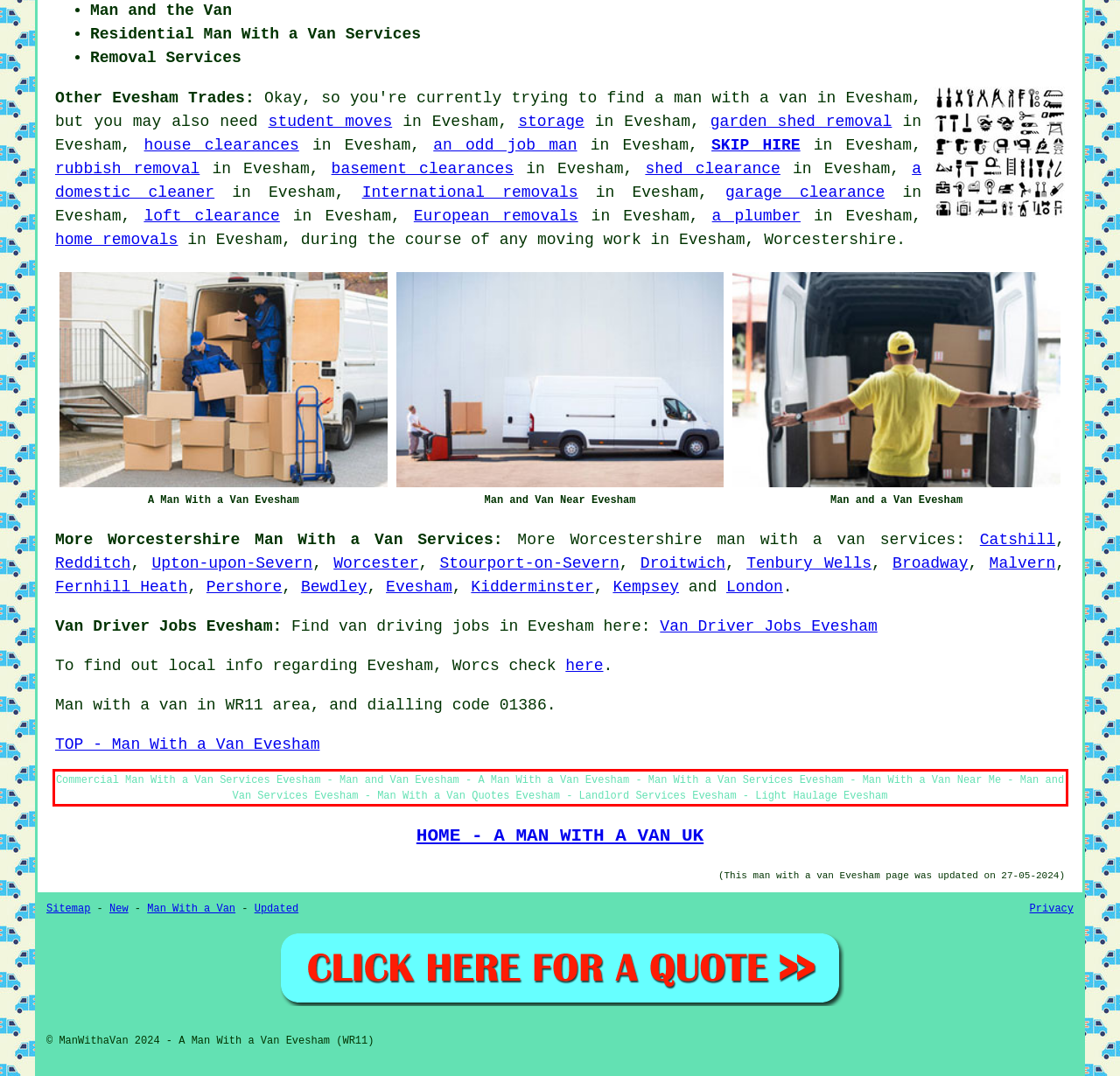You have a screenshot of a webpage where a UI element is enclosed in a red rectangle. Perform OCR to capture the text inside this red rectangle.

Commercial Man With a Van Services Evesham - Man and Van Evesham - A Man With a Van Evesham - Man With a Van Services Evesham - Man With a Van Near Me - Man and Van Services Evesham - Man With a Van Quotes Evesham - Landlord Services Evesham - Light Haulage Evesham